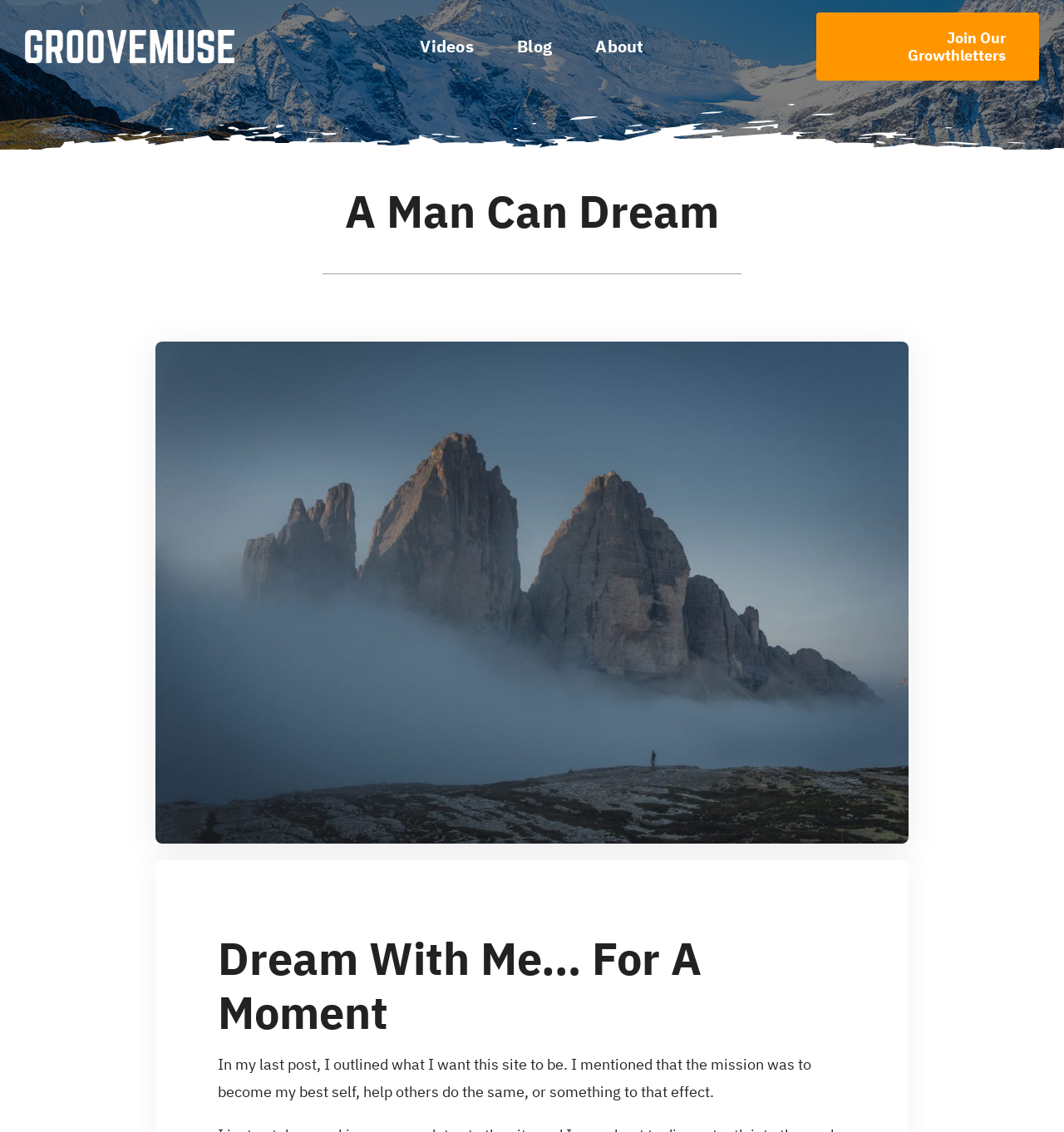Predict the bounding box for the UI component with the following description: "About".

[0.548, 0.021, 0.617, 0.062]